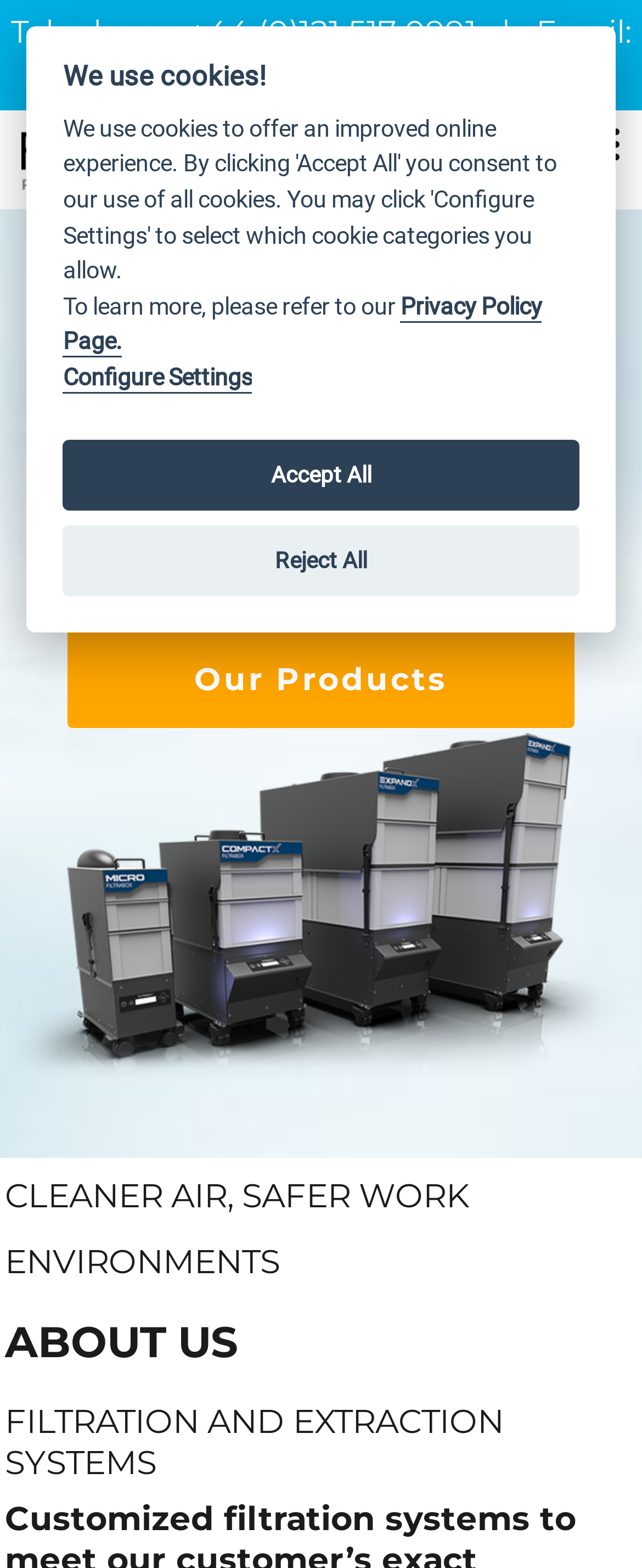Locate the UI element described by Privacy Policy Page. in the provided webpage screenshot. Return the bounding box coordinates in the format (top-left x, top-left y, bottom-right x, bottom-right y), ensuring all values are between 0 and 1.

[0.098, 0.187, 0.845, 0.228]